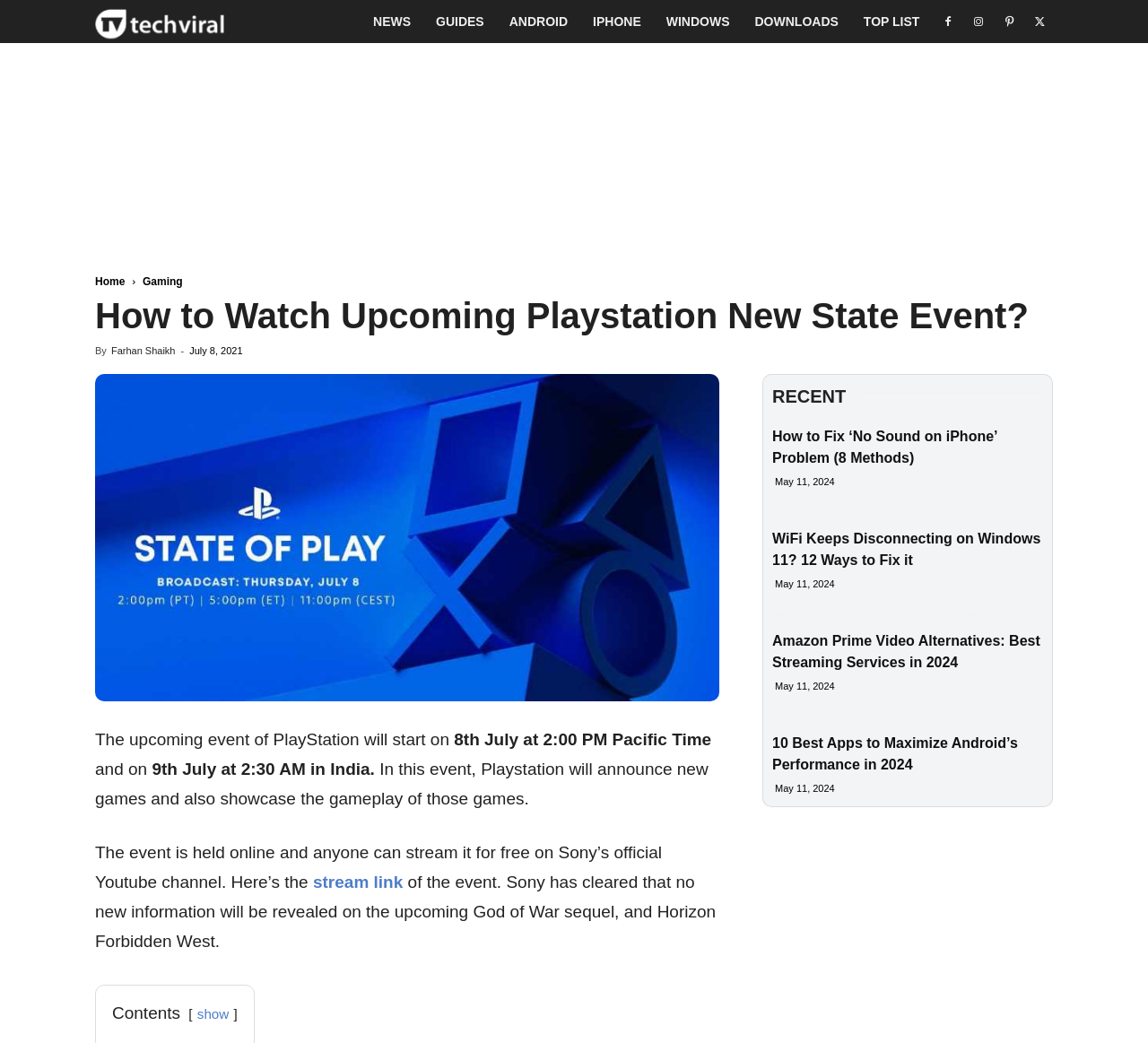Please respond to the question with a concise word or phrase:
How many links are there in the navigation menu?

7